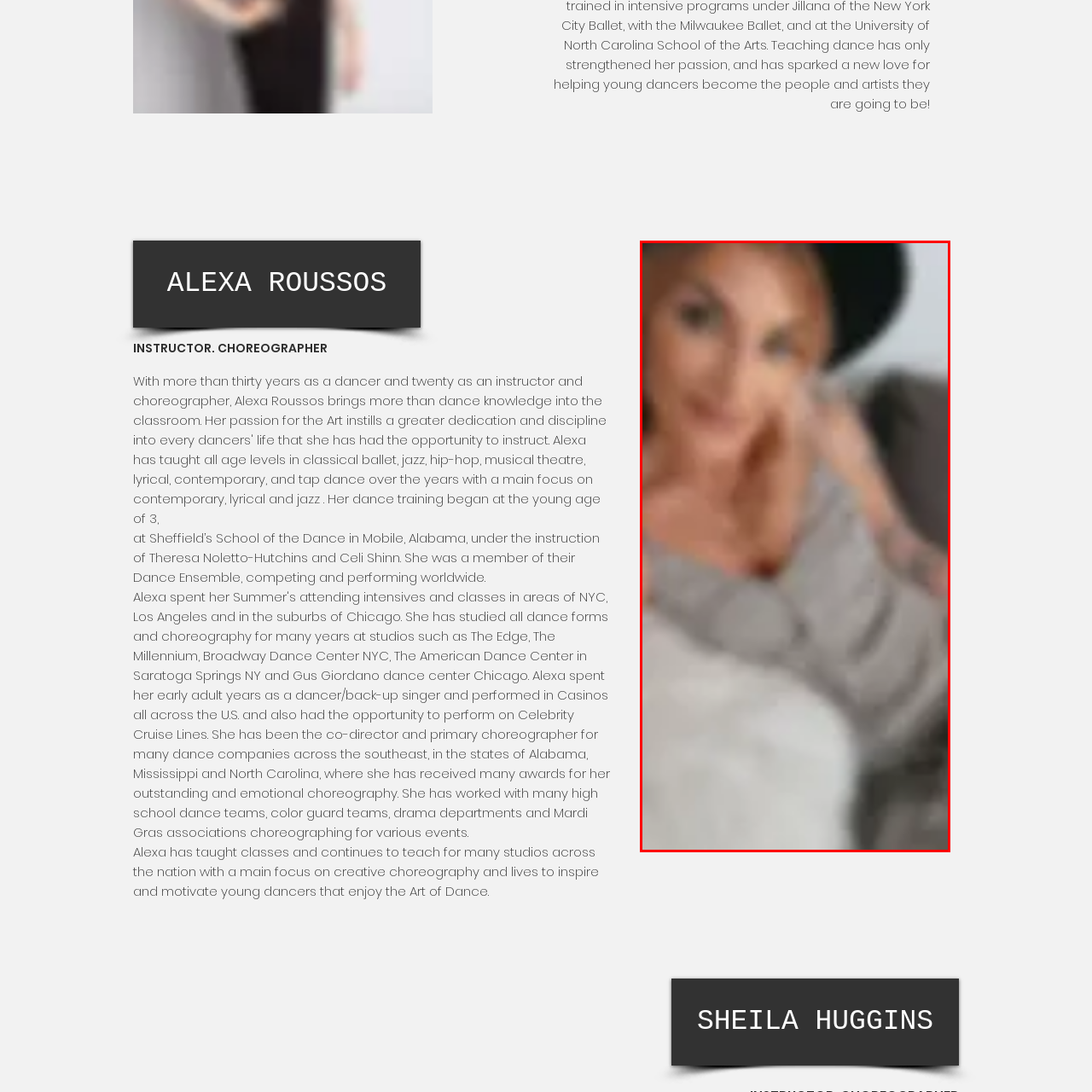Direct your attention to the part of the image marked by the red boundary and give a detailed response to the following question, drawing from the image: What is the woman associated with?

The context of the image suggests that the woman is involved in the arts, specifically in dance and creative choreography, inspiring young dancers with her passion for the art form.